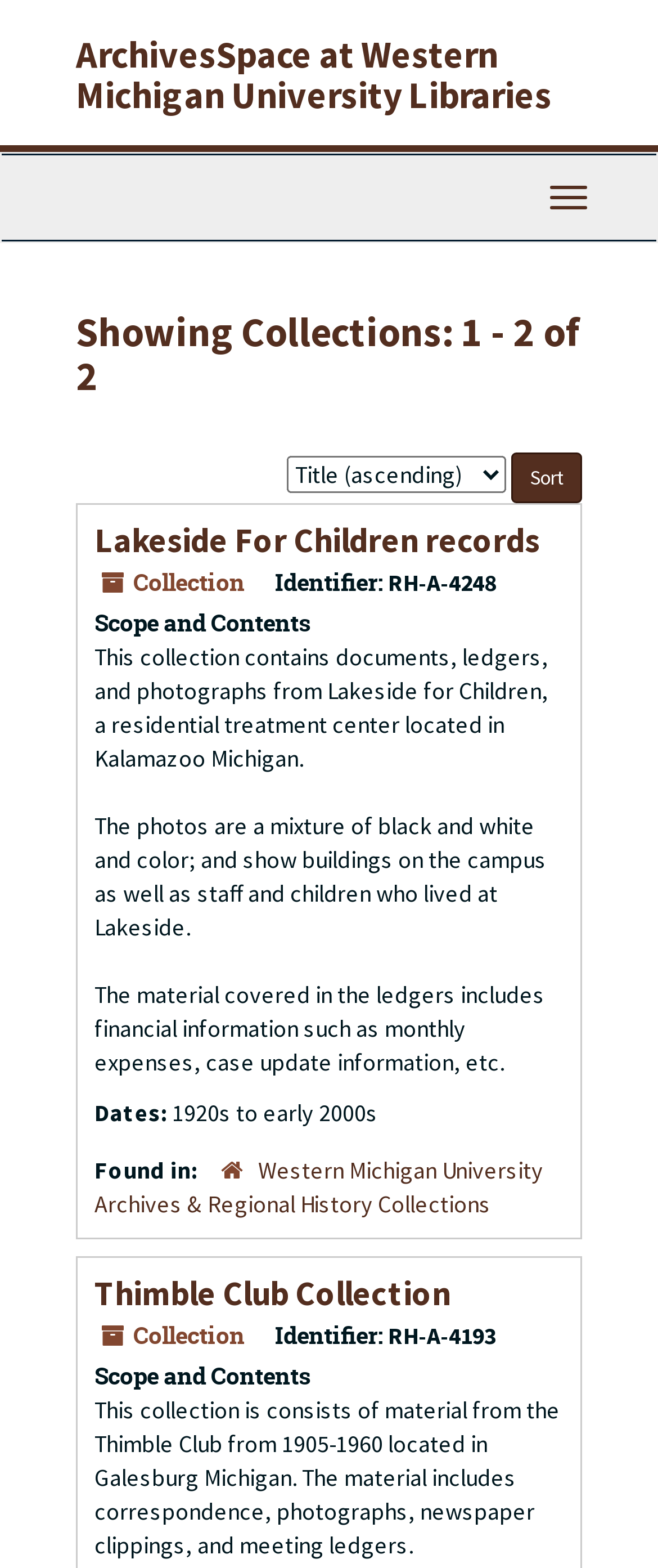What is the scope of the Lakeside For Children records collection?
Look at the screenshot and respond with one word or a short phrase.

Documents, ledgers, and photographs